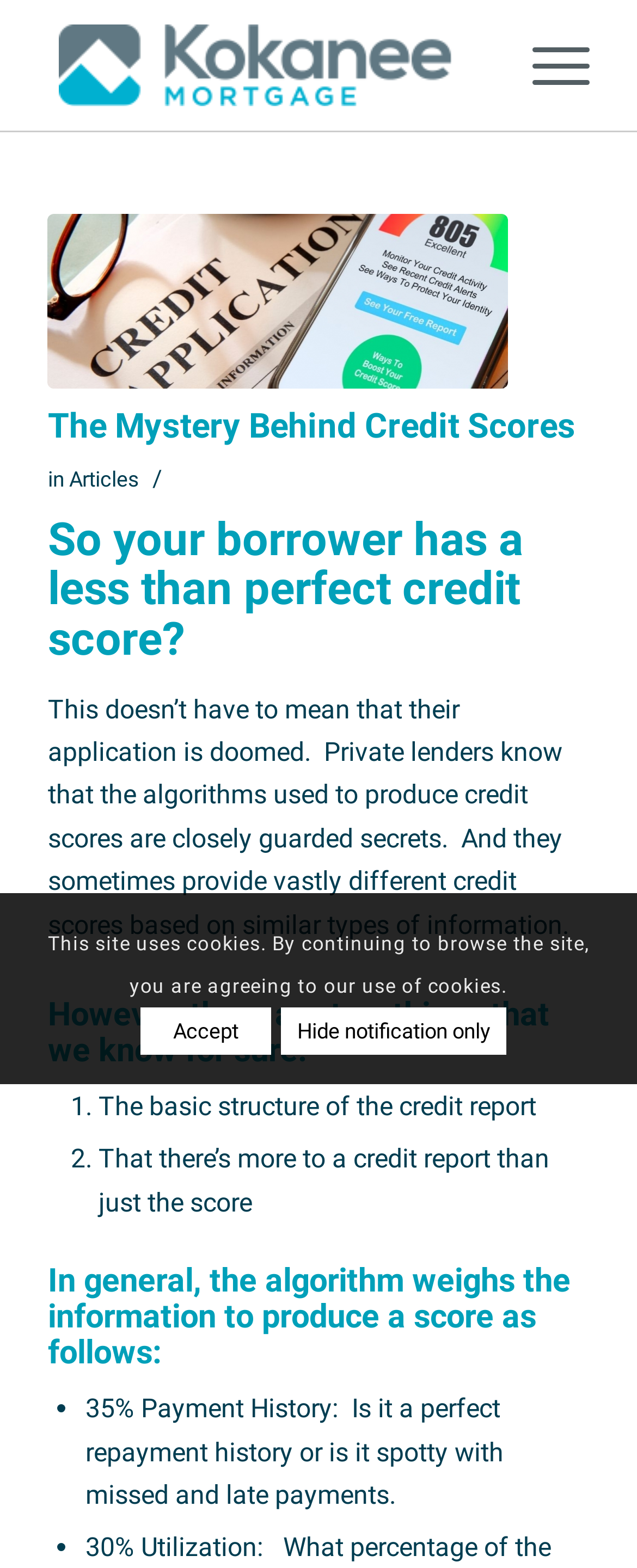Using the provided element description "Hide notification only", determine the bounding box coordinates of the UI element.

[0.441, 0.643, 0.795, 0.673]